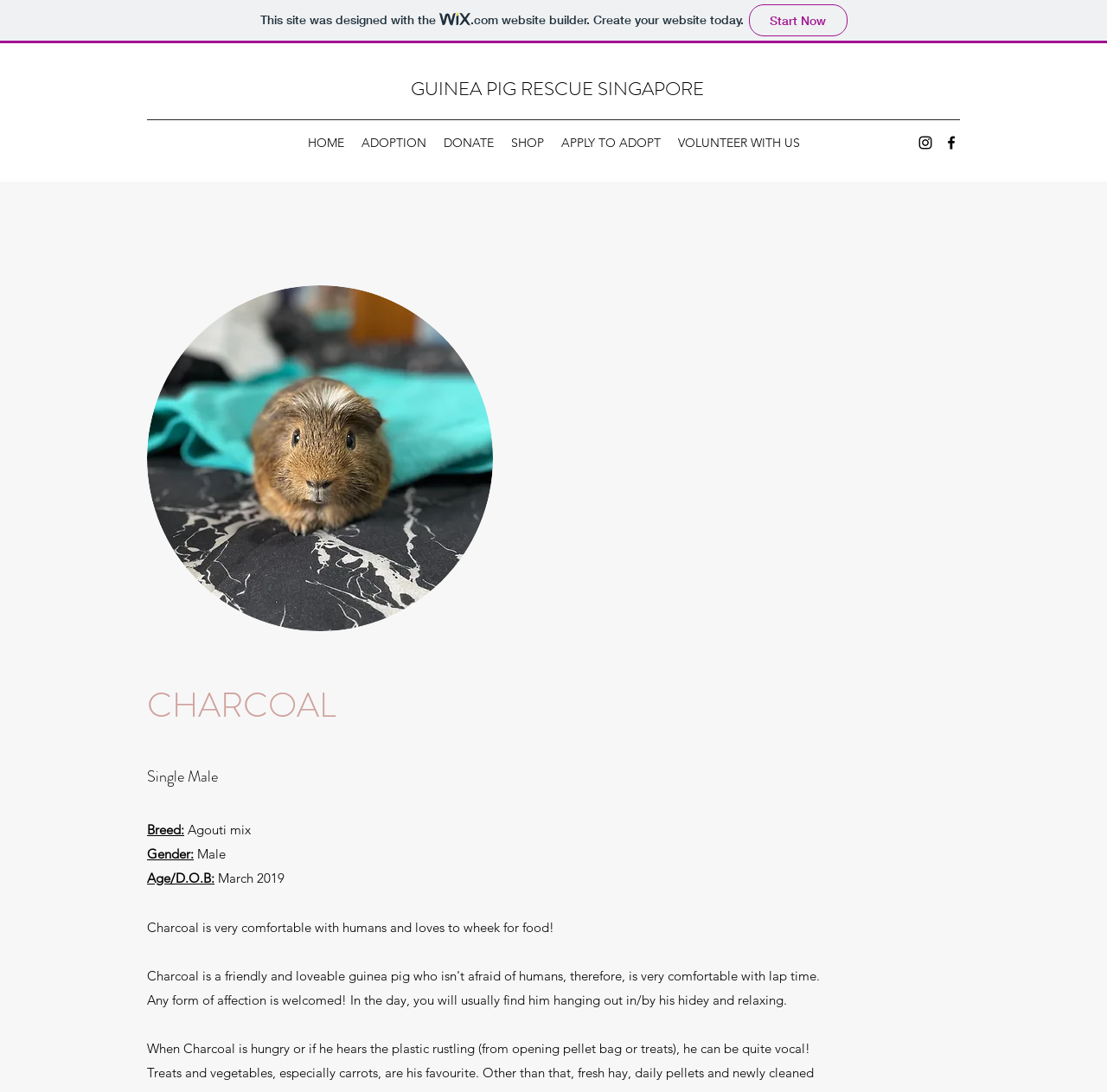Explain in detail what is displayed on the webpage.

This webpage is about Charcoal, a guinea pig available for adoption through Guinea Pig Rescue Singapore. At the top of the page, there is a link to create a website with Wix, accompanied by a small Wix logo. Below this, there is a prominent link to Guinea Pig Rescue Singapore.

The main navigation menu is located on the top-right side of the page, with links to Home, Adoption, Donate, Shop, Apply to Adopt, and Volunteer with Us. On the top-right corner, there is a social media bar with links to Instagram and Facebook, each represented by their respective logos.

The main content of the page is focused on Charcoal, with a large image of the guinea pig taking up a significant portion of the page. Above the image, there is a heading with the name "CHARCOAL". Below the image, there are several lines of text providing information about Charcoal, including its breed, gender, age, and a brief description of its personality.